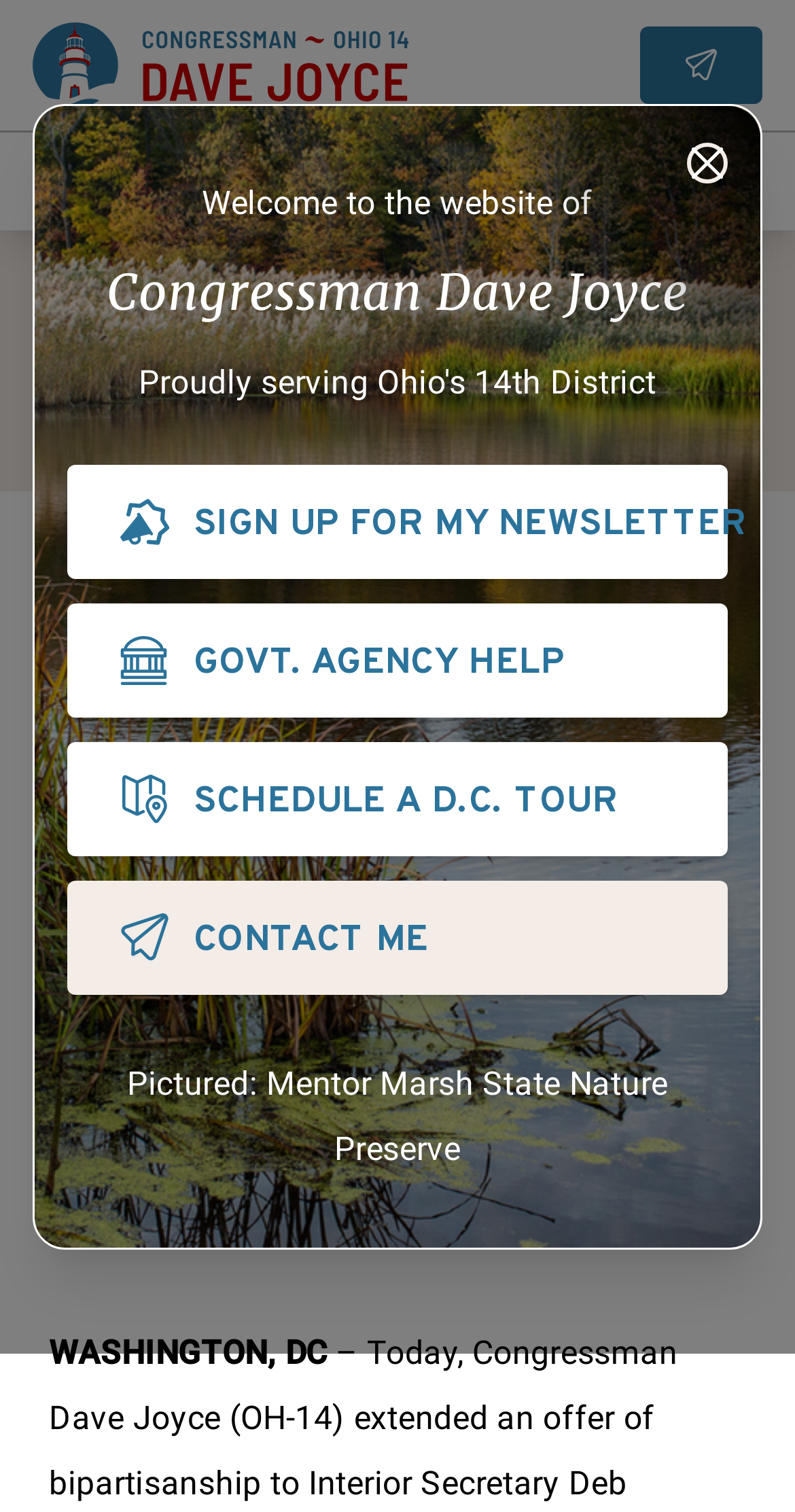Generate a detailed explanation of the webpage's features and information.

The webpage is about Congressman Dave Joyce's official website. At the top, there is a modal dialog with a close button at the top right corner. Below the dialog, there is a heading that reads "Welcome to the website of Congressman Dave Joyce" followed by a subheading "Proudly serving 14th District". 

On the top navigation bar, there are several buttons and links, including "Home", "Contact Me", "Search", "ABOUT", "ISSUES", and "PRESS". The "Contact Me" button is duplicated on the top right corner.

Below the navigation bar, there is a prominent section with four buttons: "SIGN UP FOR MY NEWSLETTER", "GOVT. AGENCY HELP", "SCHEDULE A D.C. TOUR", and "CONTACT ME". Each button has a descriptive text.

The main content of the webpage starts with a heading that reads "Joyce Extends Offer of Bipartisanship to Interior Secretary Haaland". Below the heading, there is a date "Apr 20, 2021" and a paragraph of text (not specified). 

On the right side of the main content, there are several links, including "Great Lakes", "Press", and social media sharing links. There is also a caption "Pictured: Mentor Marsh State Nature Preserve" above a likely image.

At the bottom of the webpage, there is a footer section with a horizontal separator line. The footer contains a link to "Resources" and a text "WASHINGTON, DC".